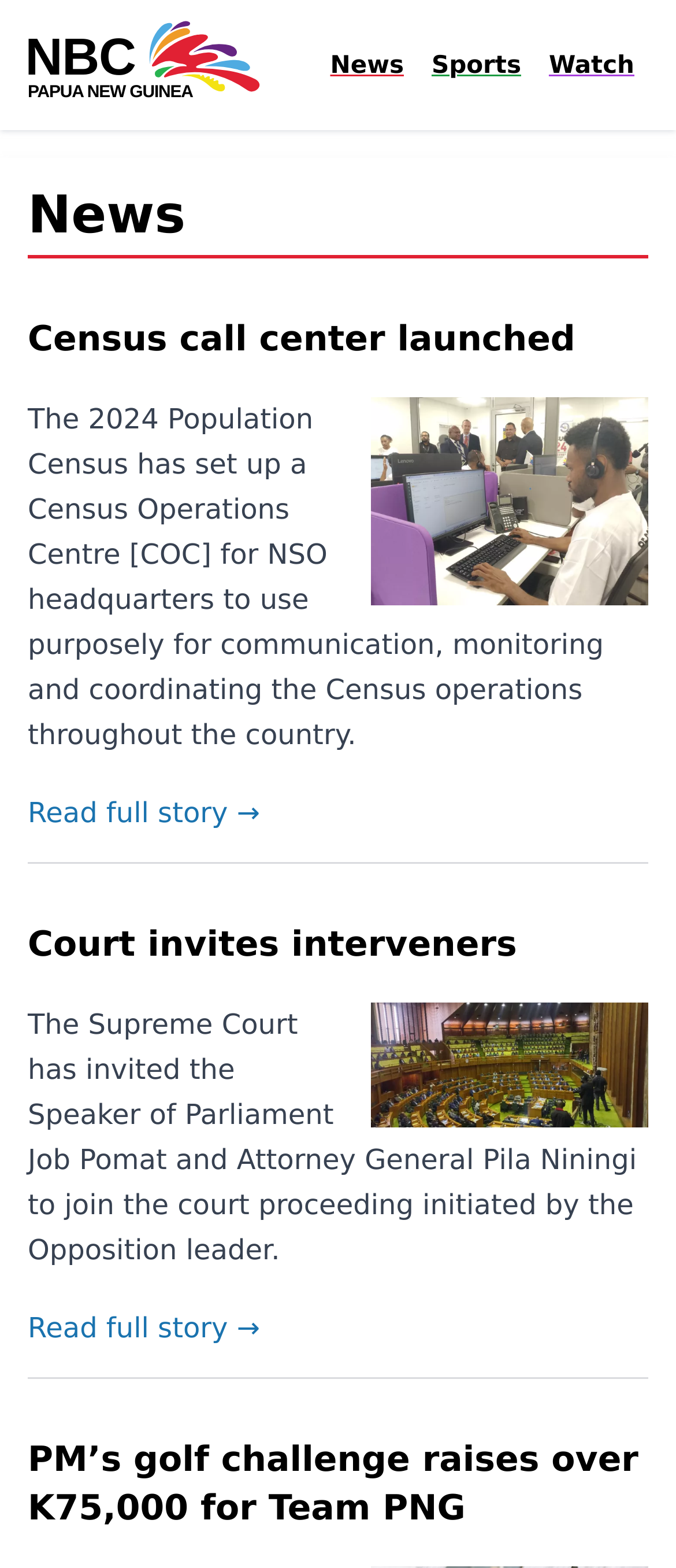Please specify the bounding box coordinates of the clickable section necessary to execute the following command: "Read full story about PM’s golf challenge raises over K75,000 for Team PNG".

[0.041, 0.917, 0.944, 0.975]